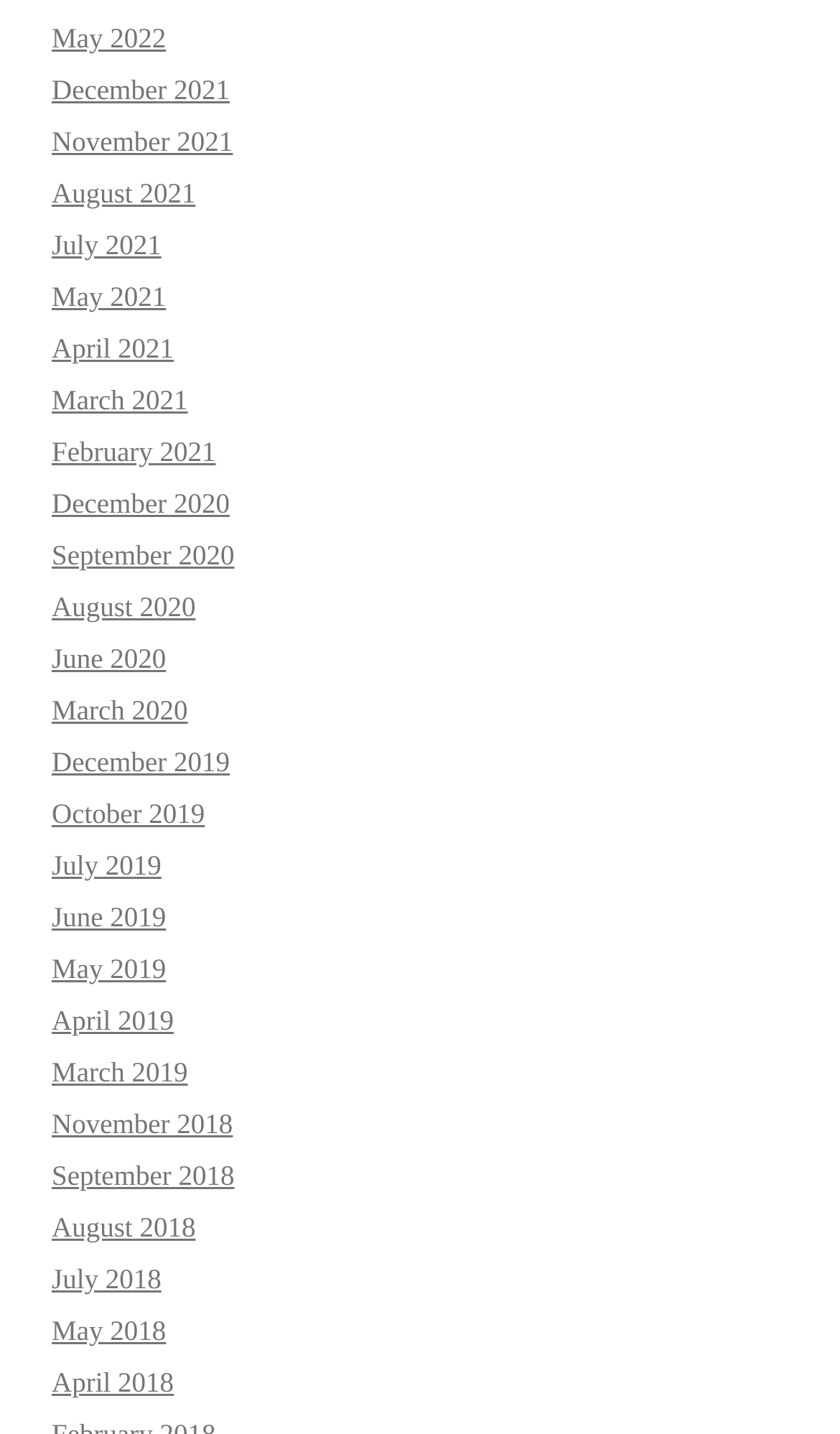Please provide the bounding box coordinates for the element that needs to be clicked to perform the instruction: "check July 2021". The coordinates must consist of four float numbers between 0 and 1, formatted as [left, top, right, bottom].

[0.062, 0.159, 0.192, 0.181]